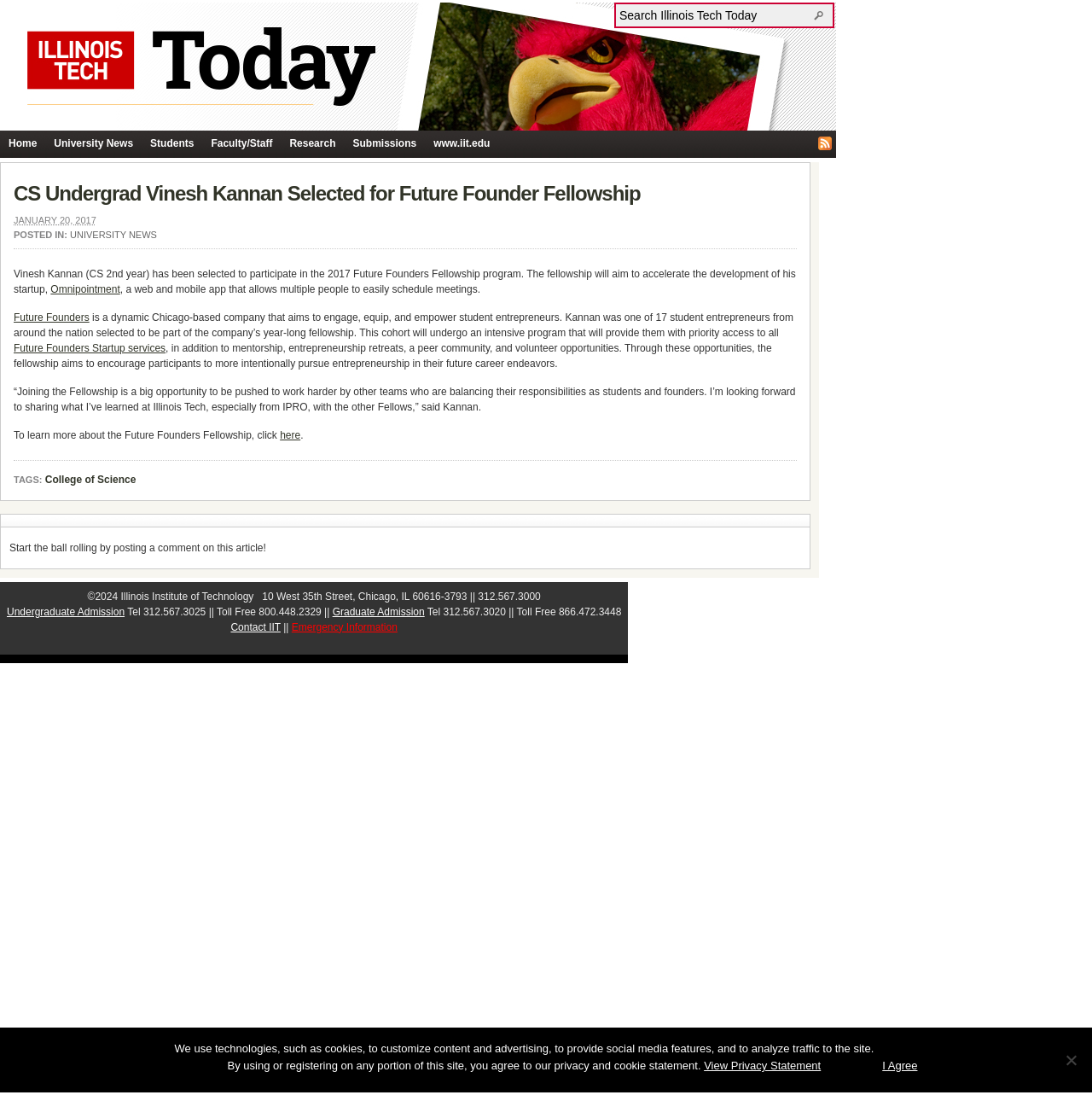Determine the bounding box coordinates of the target area to click to execute the following instruction: "Search Illinois Tech Today."

[0.567, 0.008, 0.744, 0.02]